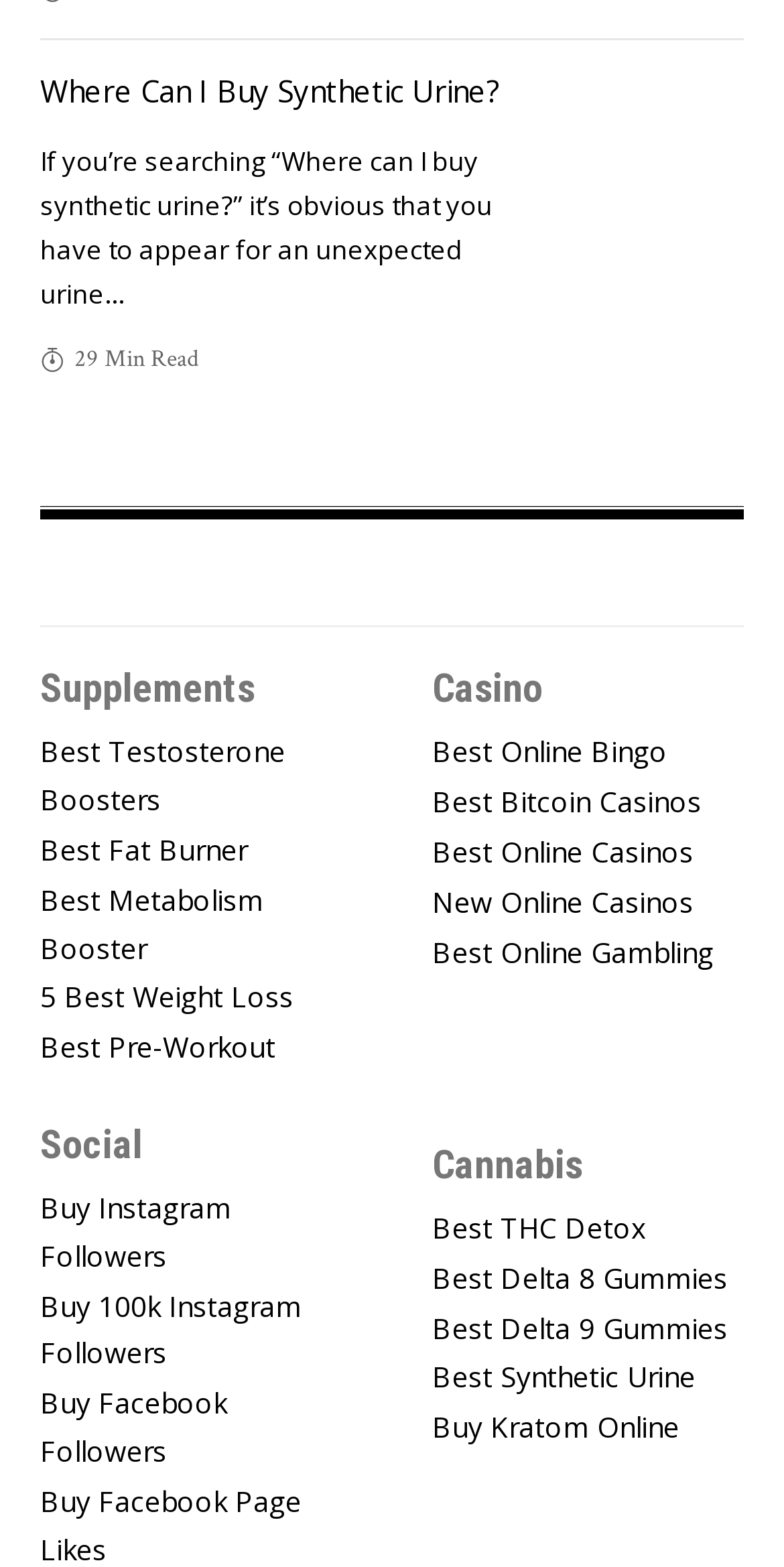Identify the bounding box coordinates for the UI element that matches this description: "5 Best Weight Loss".

[0.051, 0.615, 0.449, 0.659]